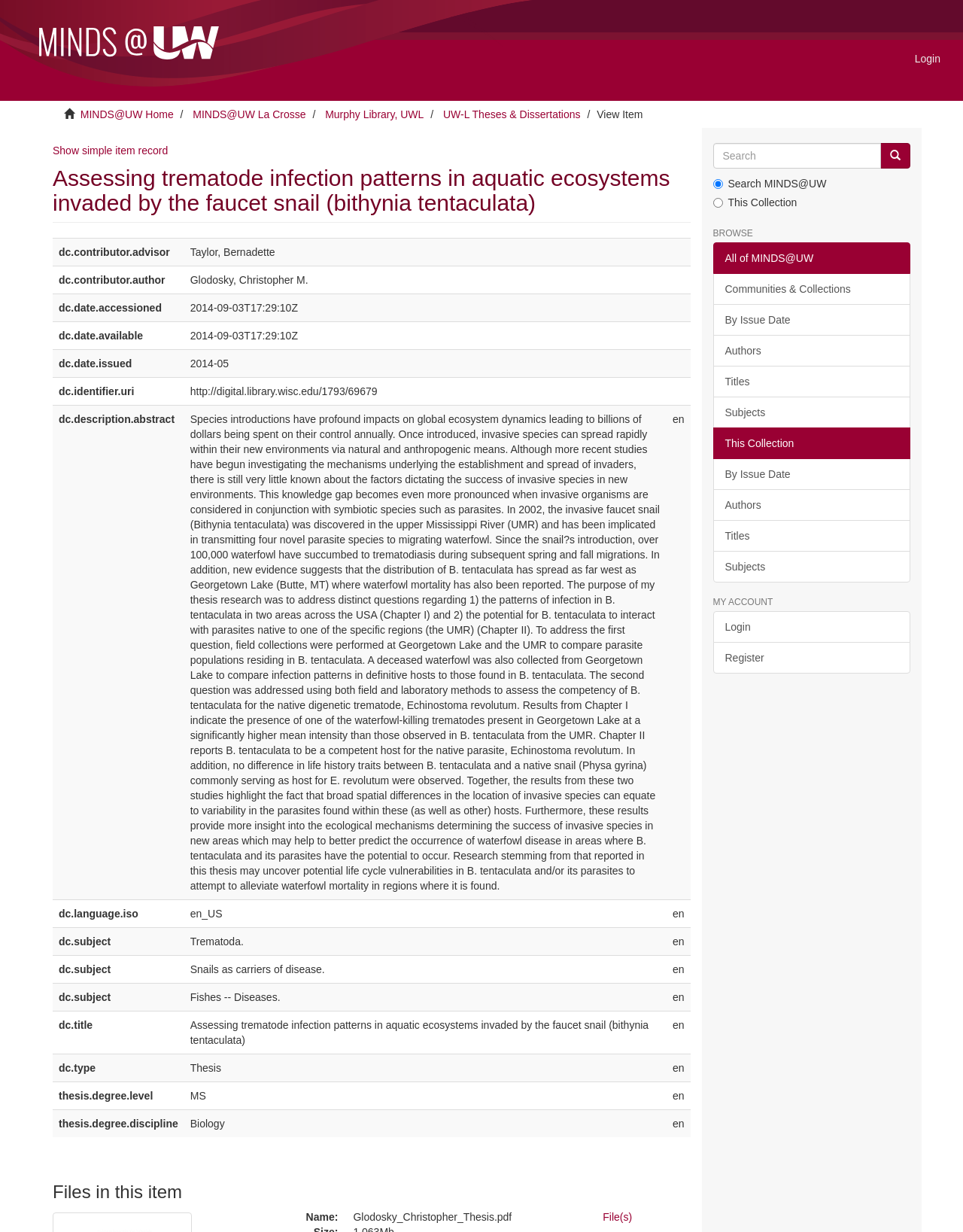Determine the coordinates of the bounding box that should be clicked to complete the instruction: "Download the file 'Glodosky_Christopher_Thesis.pdf'". The coordinates should be represented by four float numbers between 0 and 1: [left, top, right, bottom].

[0.367, 0.982, 0.603, 0.994]